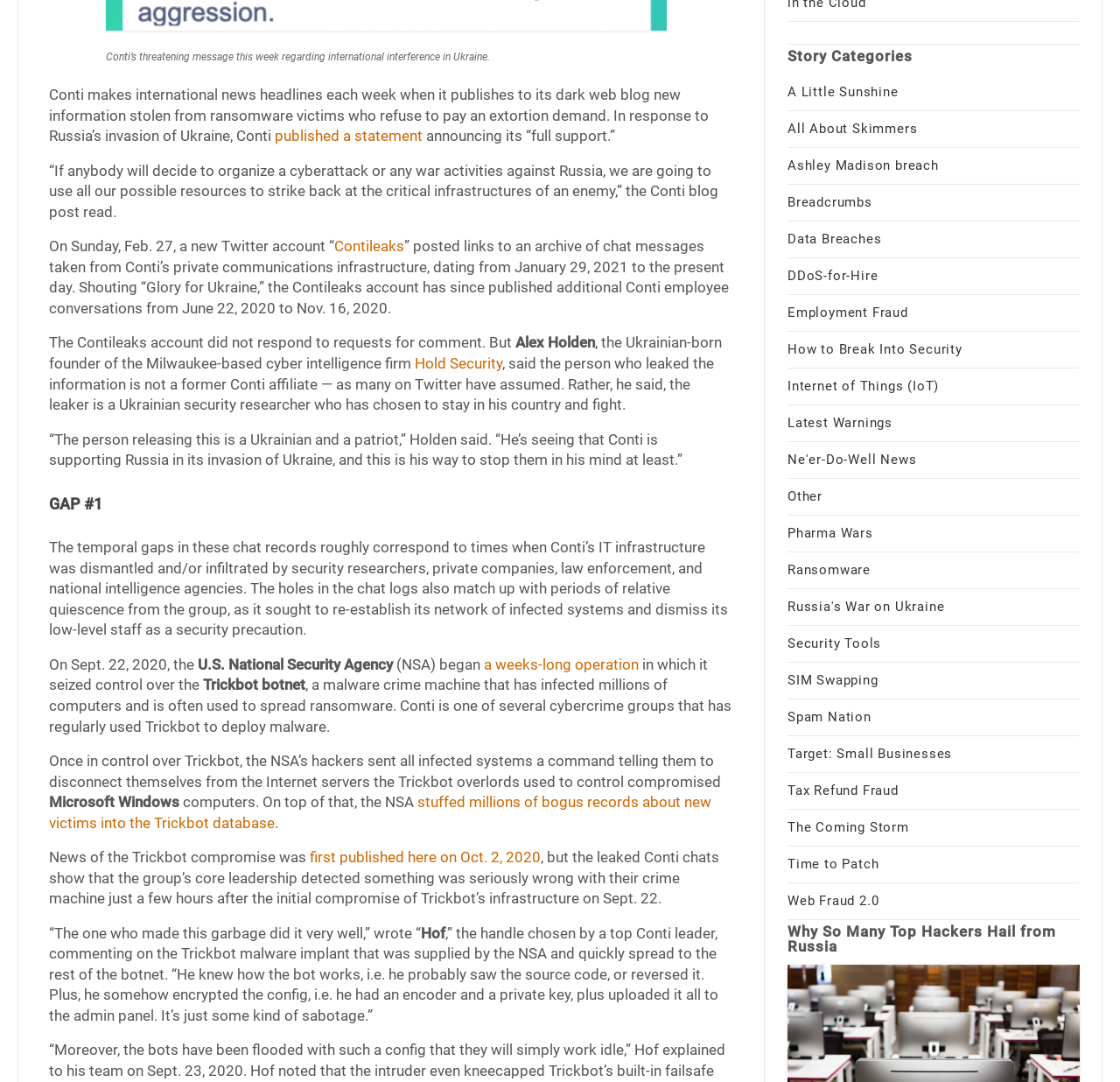Please identify the bounding box coordinates of the clickable area that will fulfill the following instruction: "Click on the 'Ransomware' link". The coordinates should be in the format of four float numbers between 0 and 1, i.e., [left, top, right, bottom].

[0.703, 0.52, 0.777, 0.534]